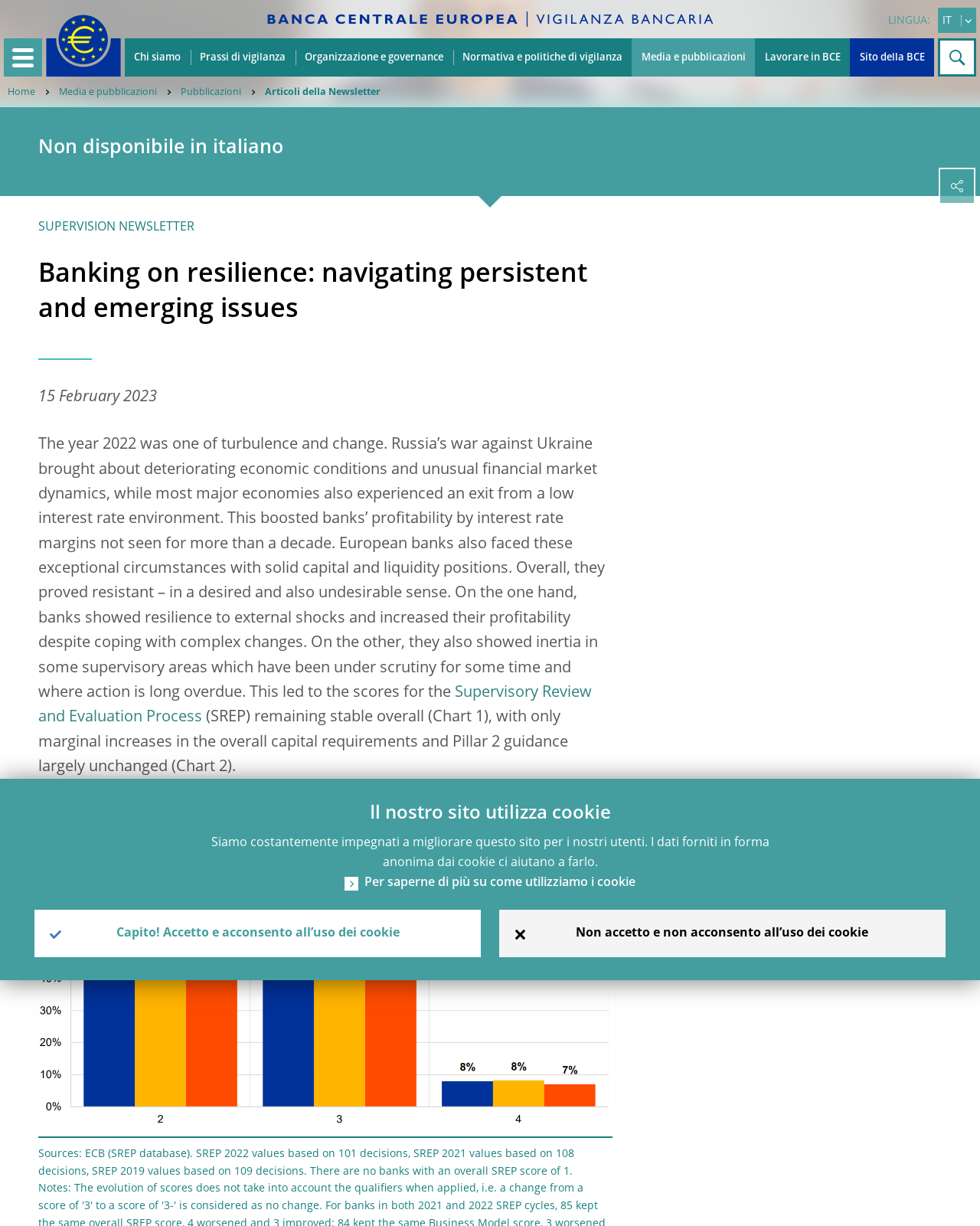Determine the bounding box coordinates in the format (top-left x, top-left y, bottom-right x, bottom-right y). Ensure all values are floating point numbers between 0 and 1. Identify the bounding box of the UI element described by: Sito della BCE

[0.867, 0.031, 0.953, 0.062]